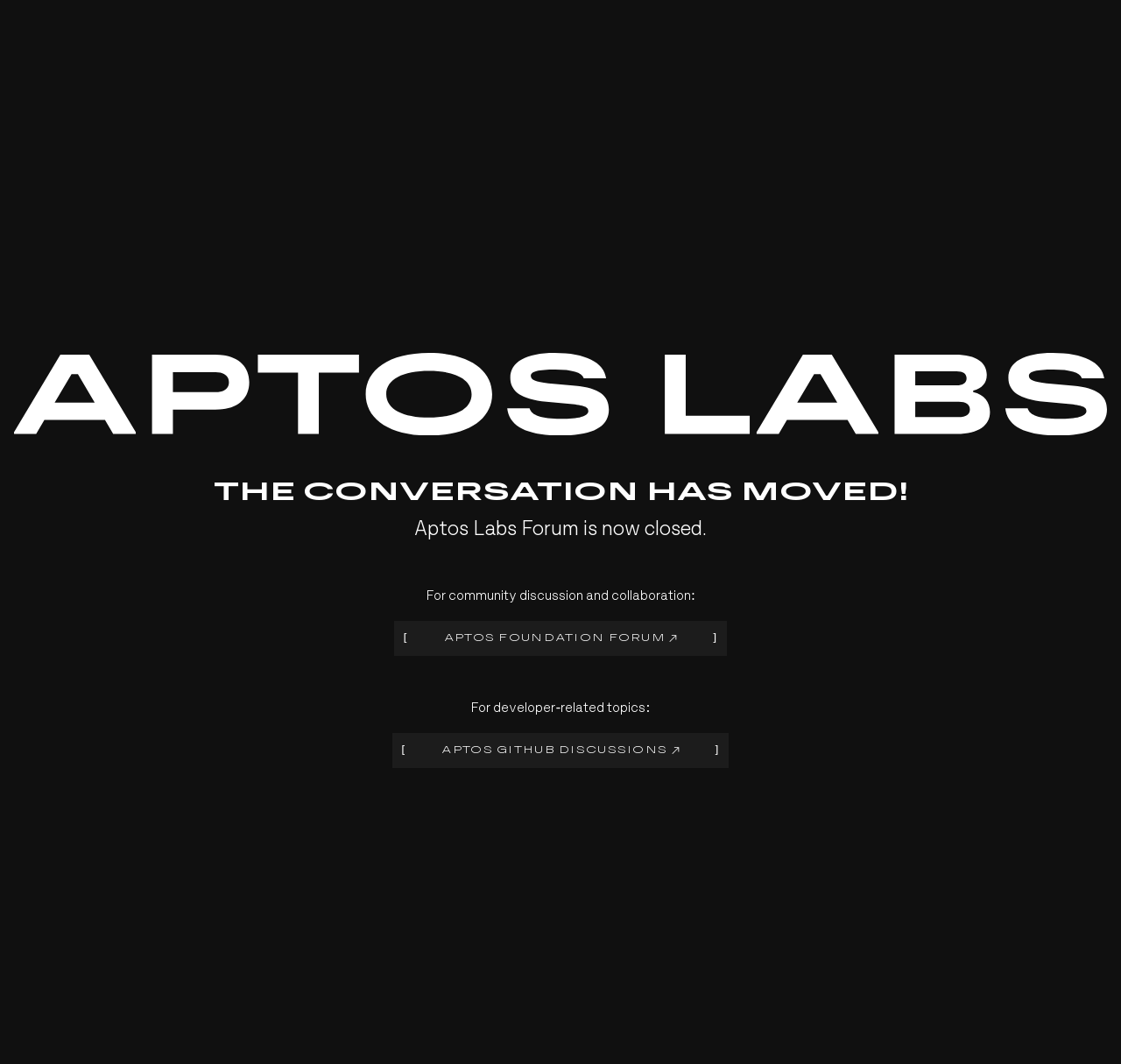Extract the primary headline from the webpage and present its text.

THE CONVERSATION HAS MOVED!